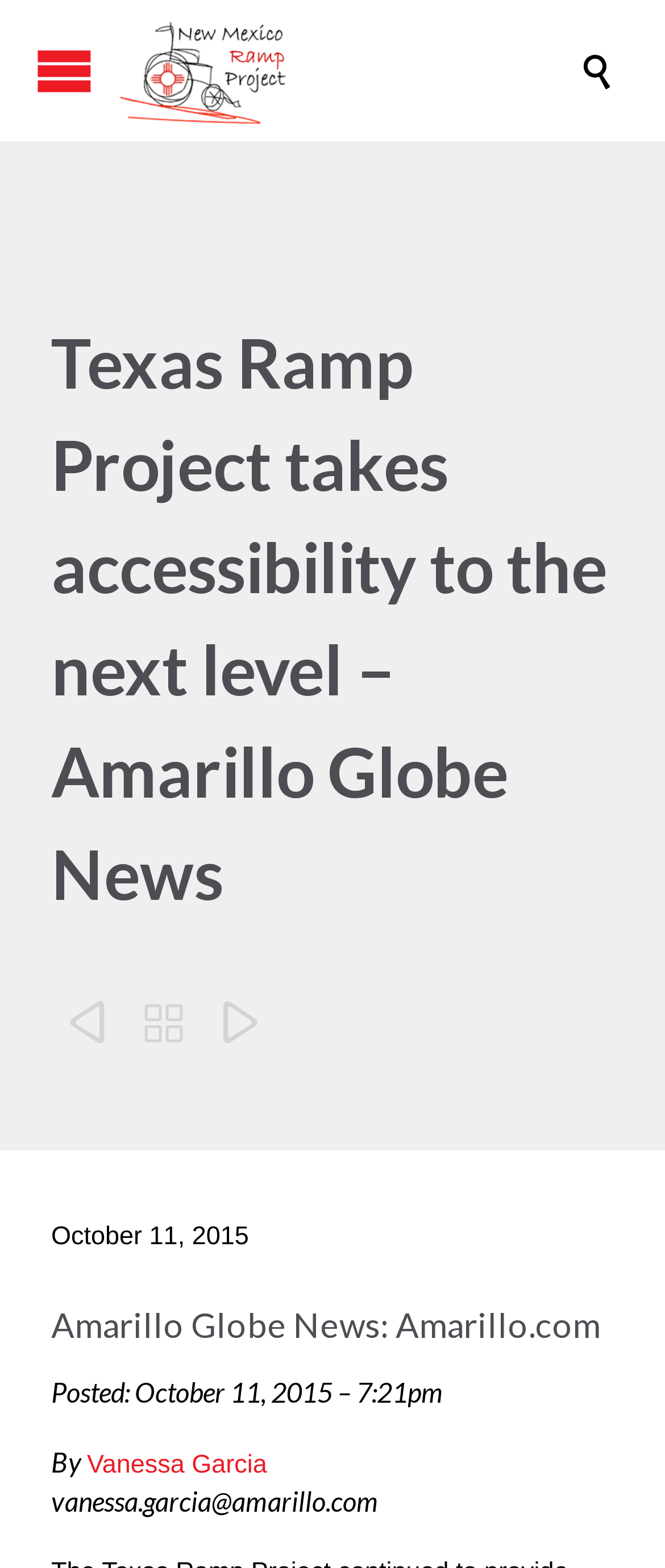Reply to the question below using a single word or brief phrase:
What is the email address of the author?

vanessa.garcia@amarillo.com